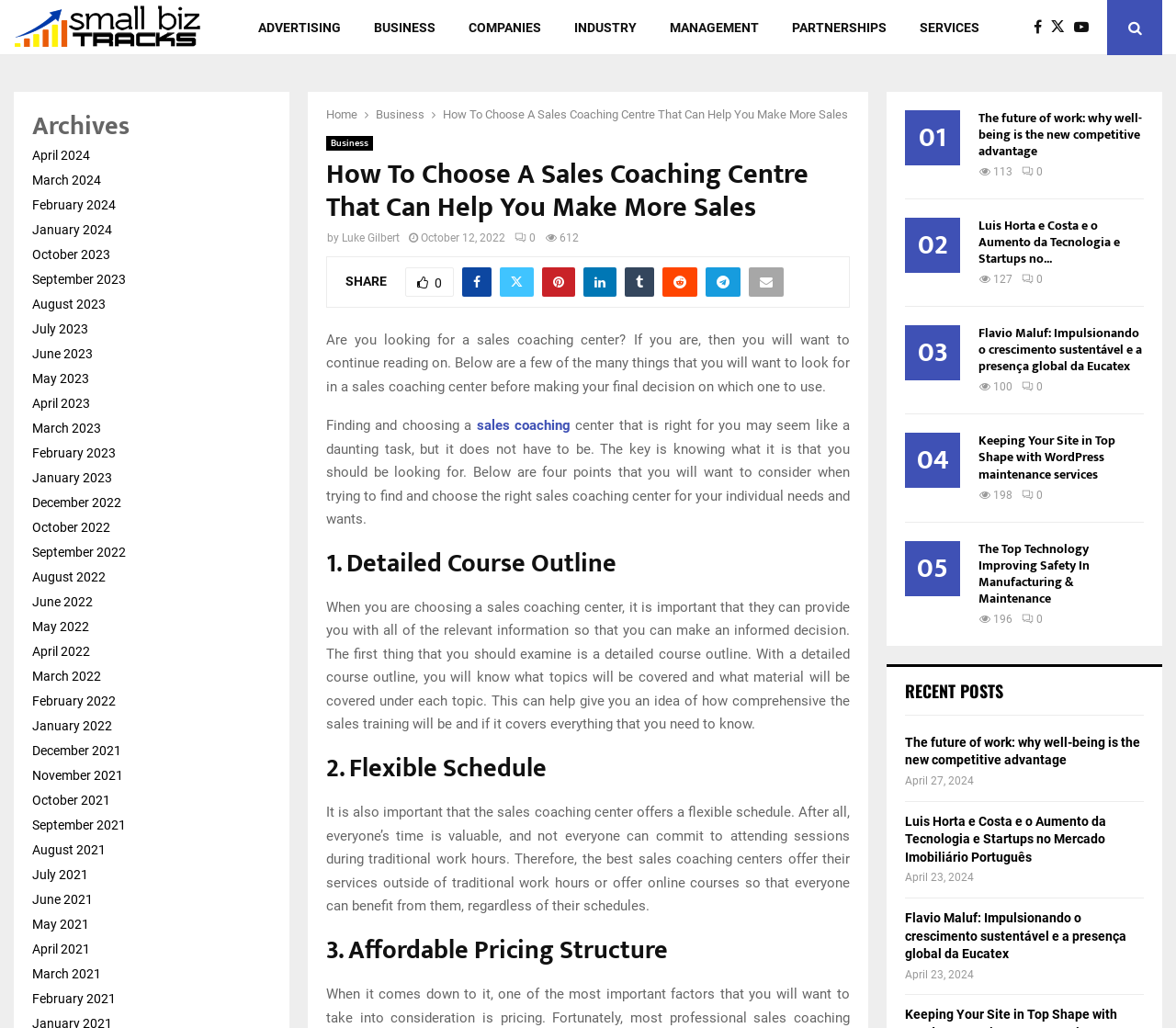Please identify the bounding box coordinates of the area that needs to be clicked to fulfill the following instruction: "View the 'October 2022' archives."

[0.027, 0.506, 0.094, 0.52]